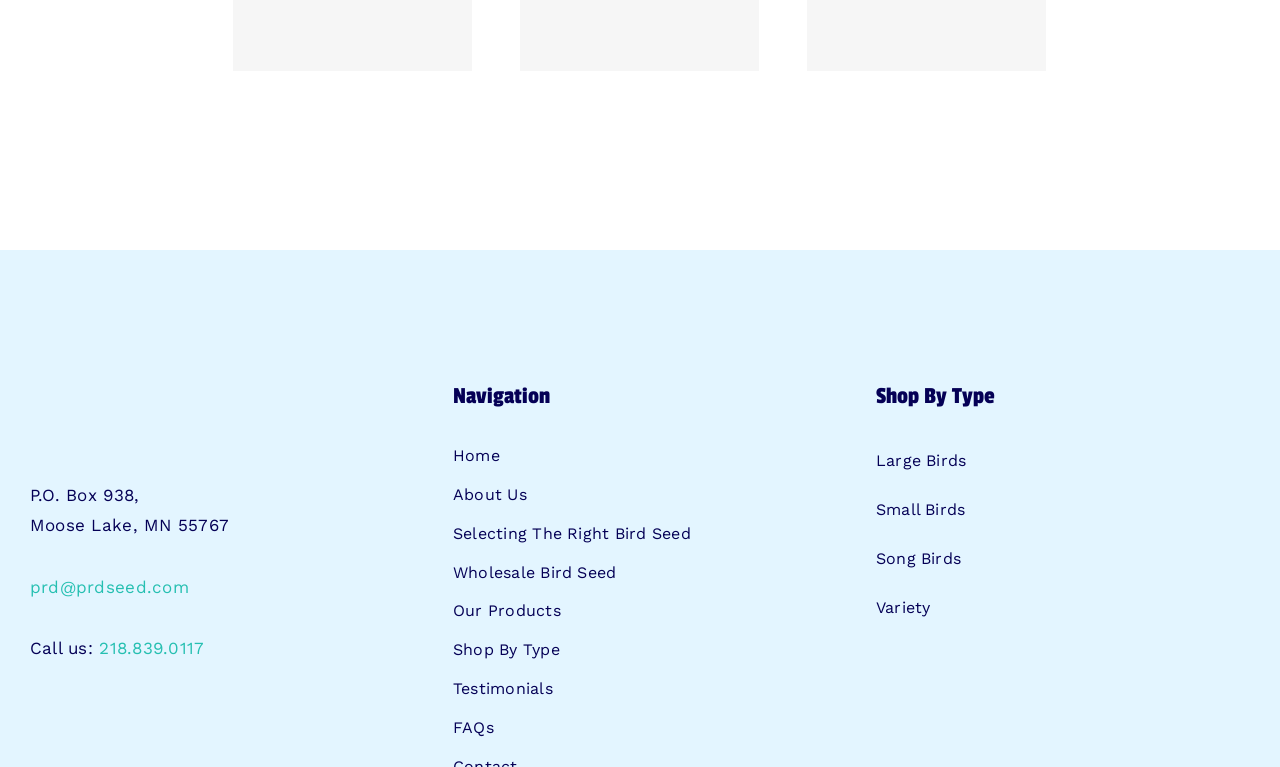Provide a brief response to the question below using a single word or phrase: 
What is the company's address?

P.O. Box 938, Moose Lake, MN 55767